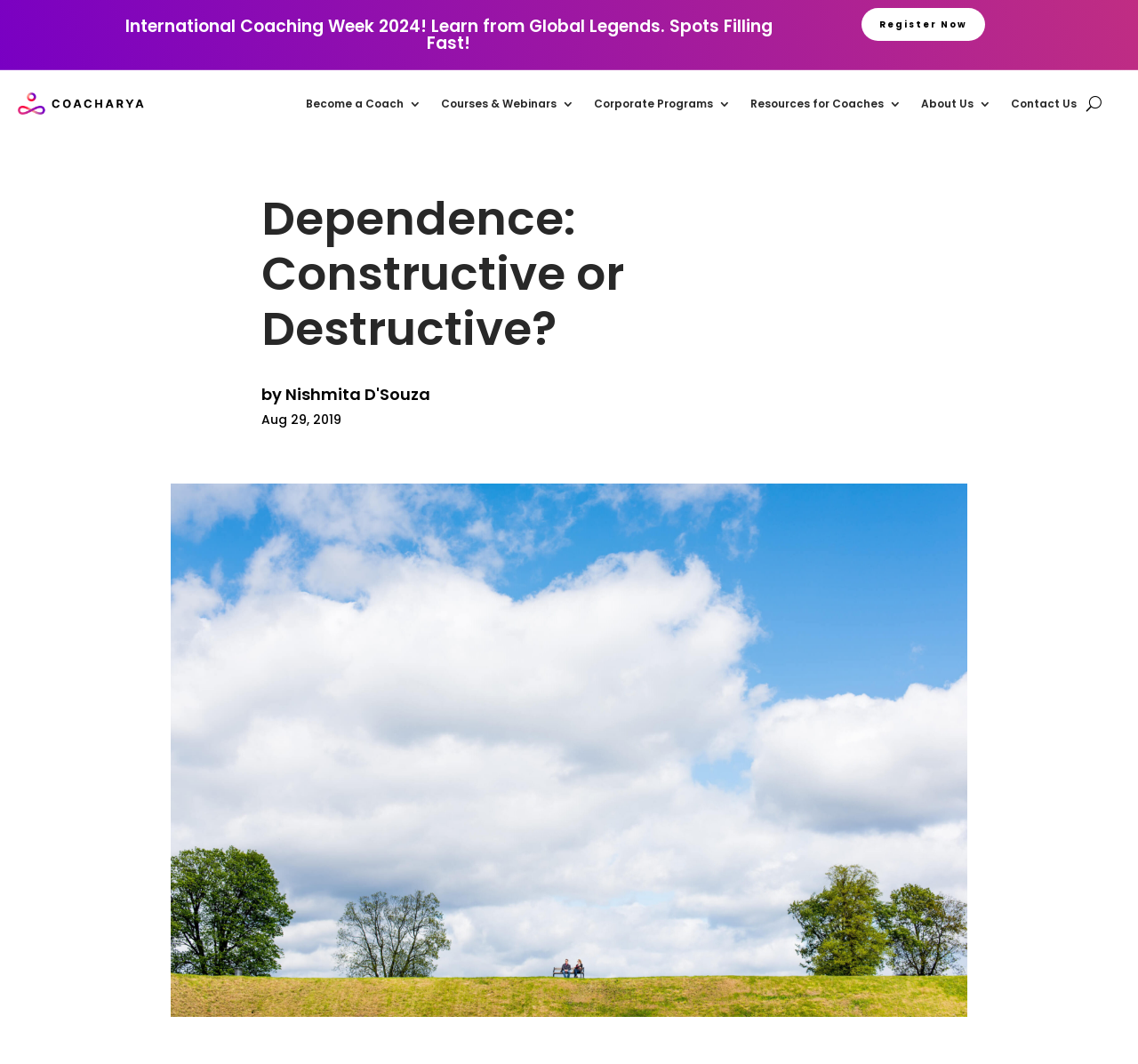What is the name of the author of the blog post?
Based on the image, provide your answer in one word or phrase.

Nishmita D'Souza